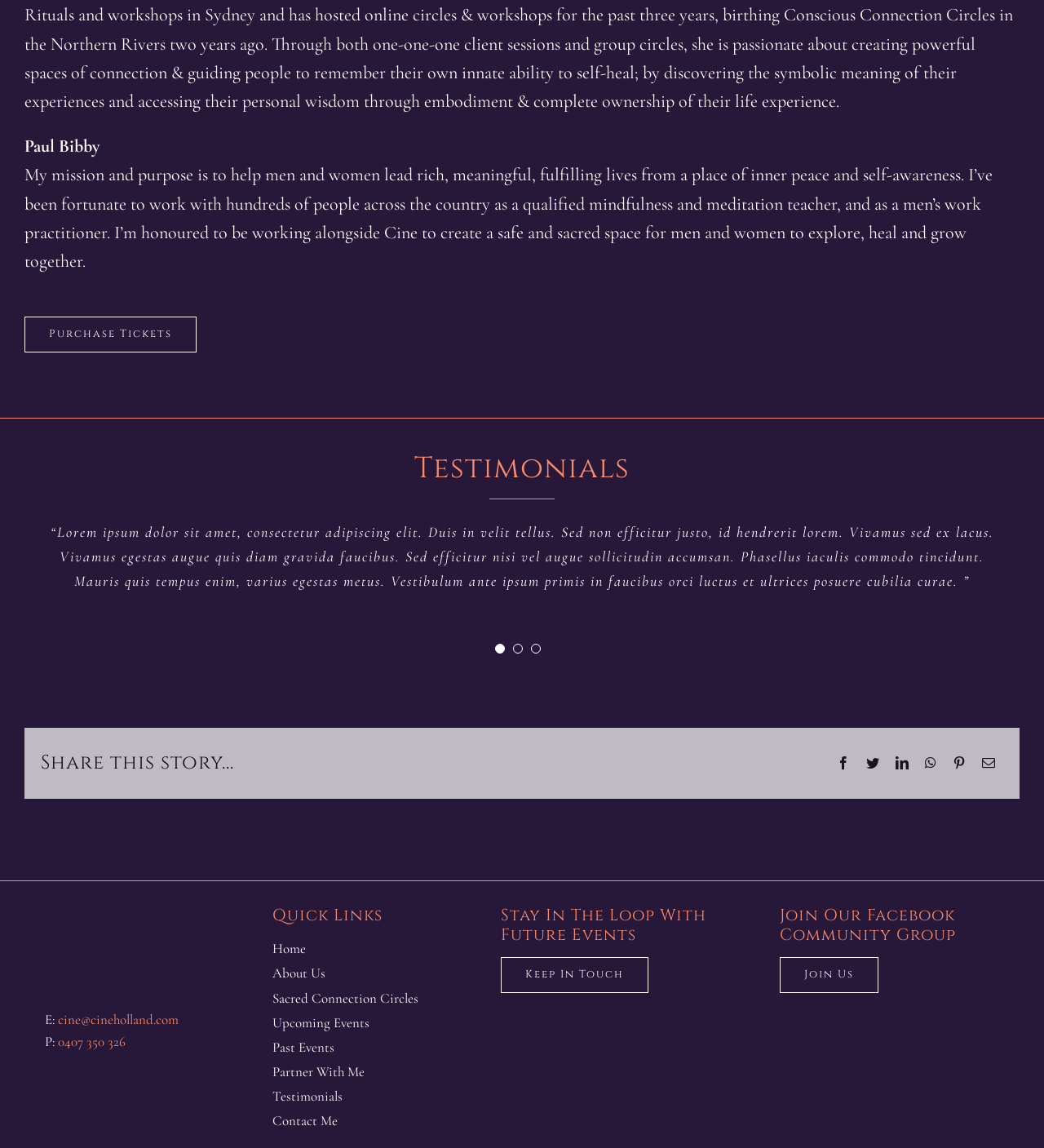Indicate the bounding box coordinates of the clickable region to achieve the following instruction: "Contact Cine via email."

[0.056, 0.88, 0.171, 0.895]